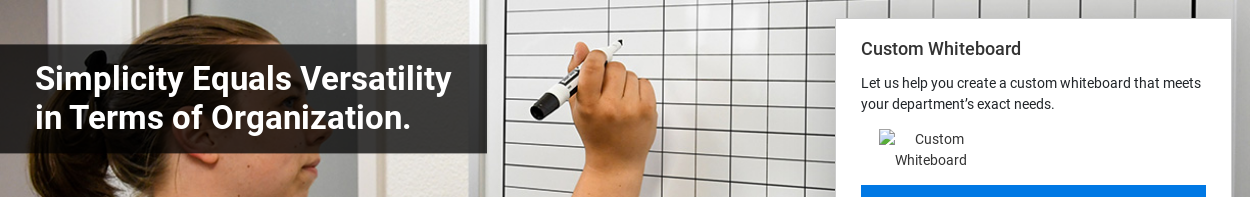What is being promoted beside the whiteboard?
Please answer the question with a single word or phrase, referencing the image.

Custom whiteboards